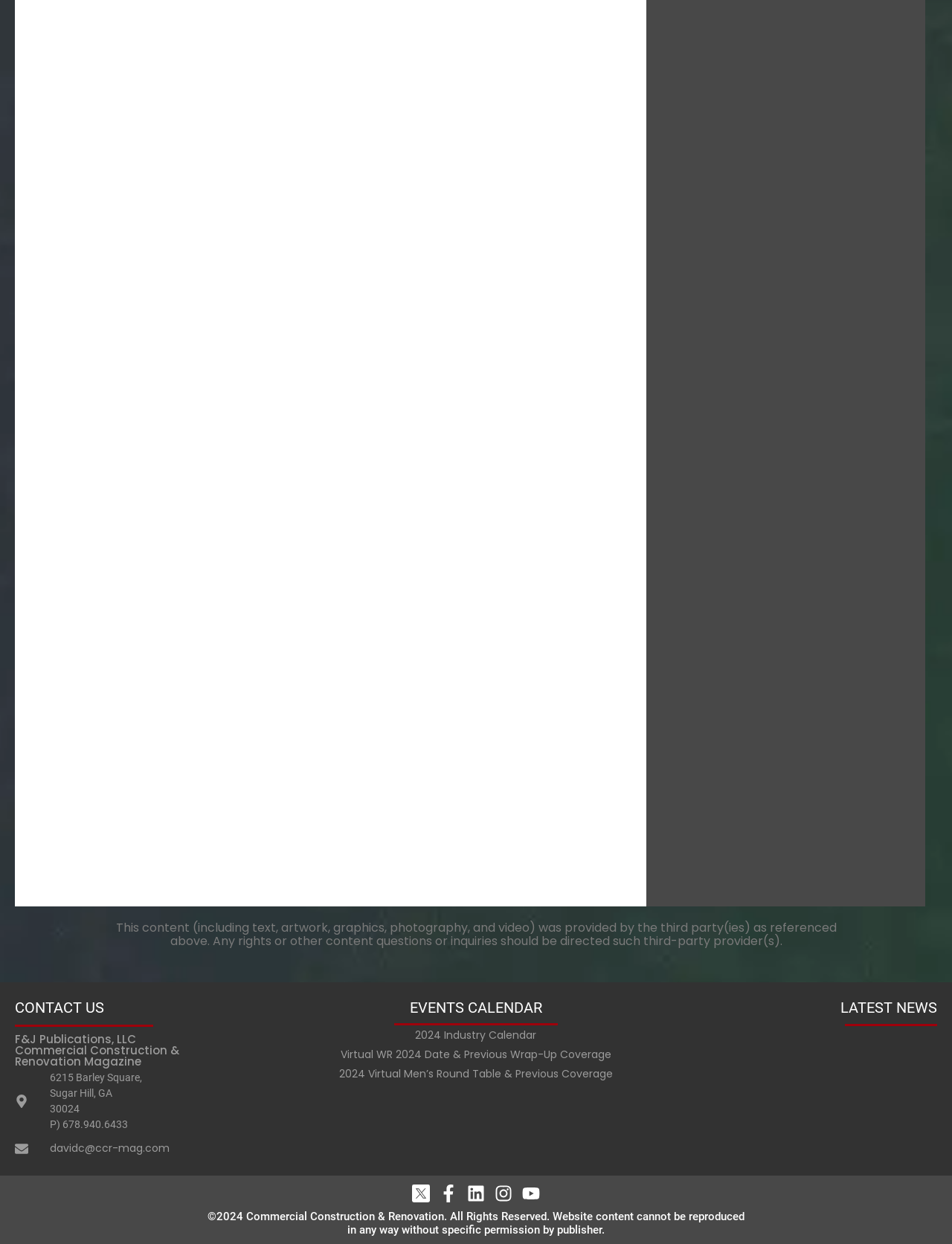Kindly determine the bounding box coordinates of the area that needs to be clicked to fulfill this instruction: "Visit Facebook page".

[0.462, 0.952, 0.48, 0.967]